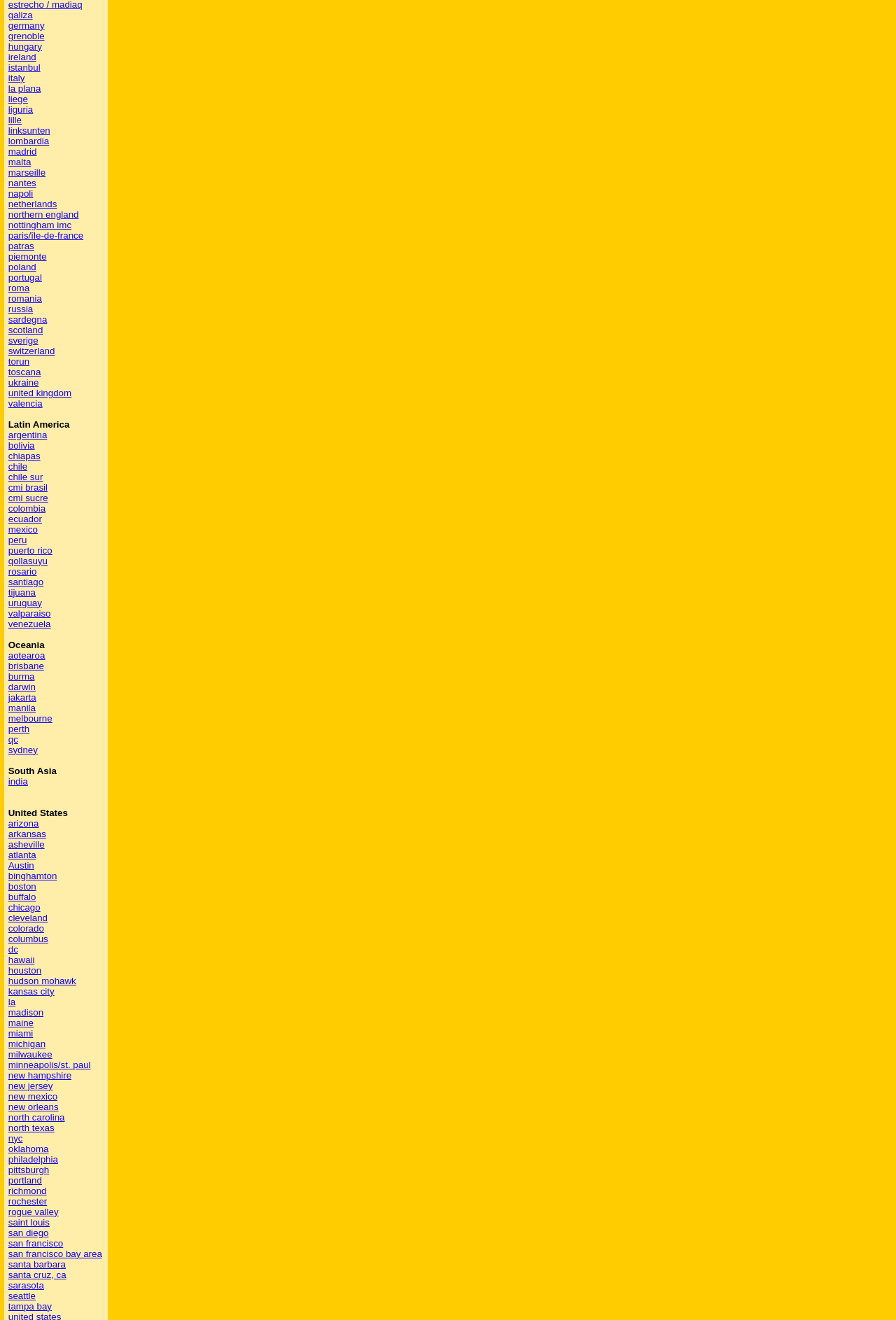How many links are there in the 'Oceania' category?
Please give a detailed and elaborate answer to the question.

By counting the links under the 'Oceania' category, I found 11 links, including 'aotearoa', 'brisbane', 'burma', and so on.